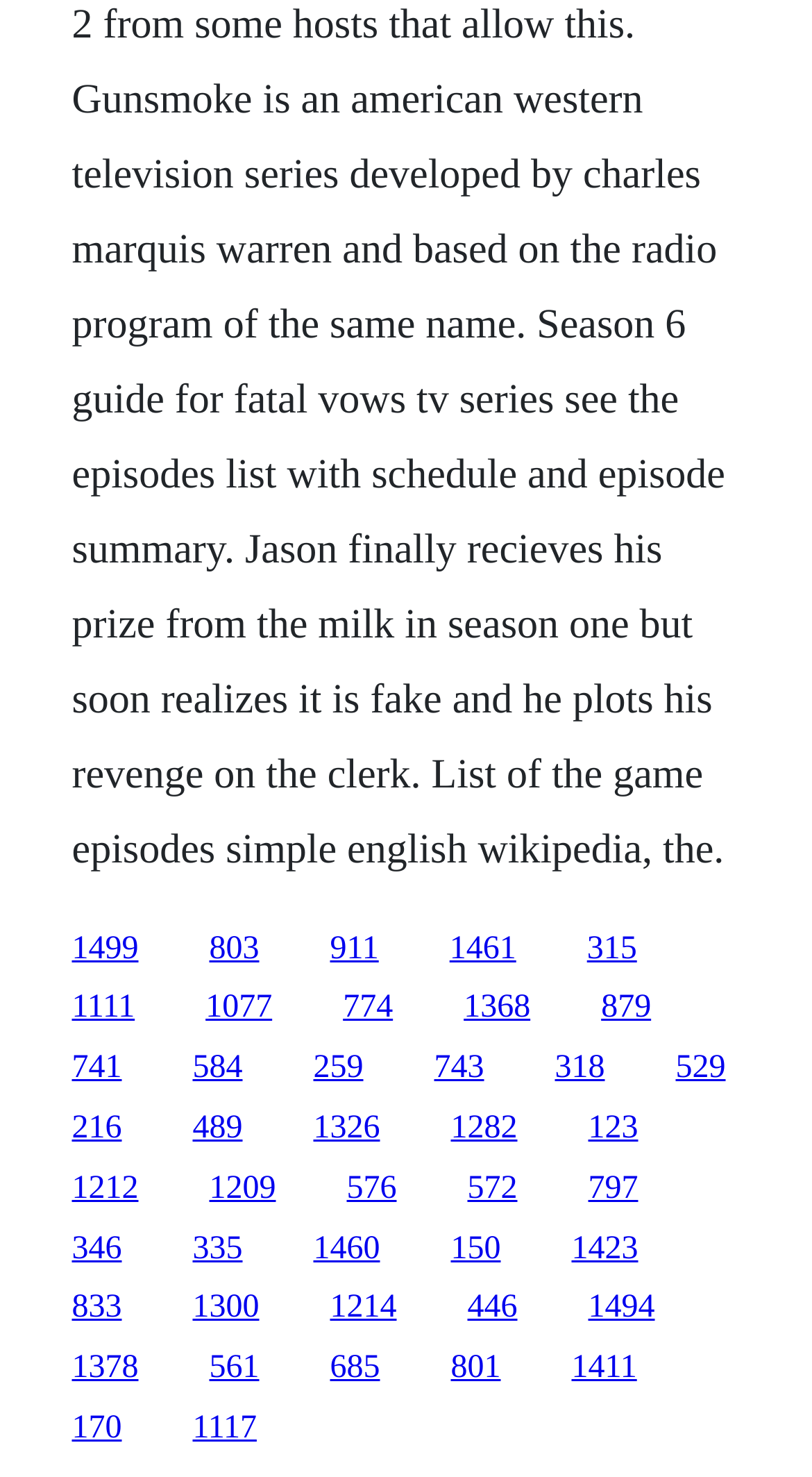Please find the bounding box coordinates of the element that you should click to achieve the following instruction: "follow the twenty-first link". The coordinates should be presented as four float numbers between 0 and 1: [left, top, right, bottom].

[0.088, 0.792, 0.171, 0.816]